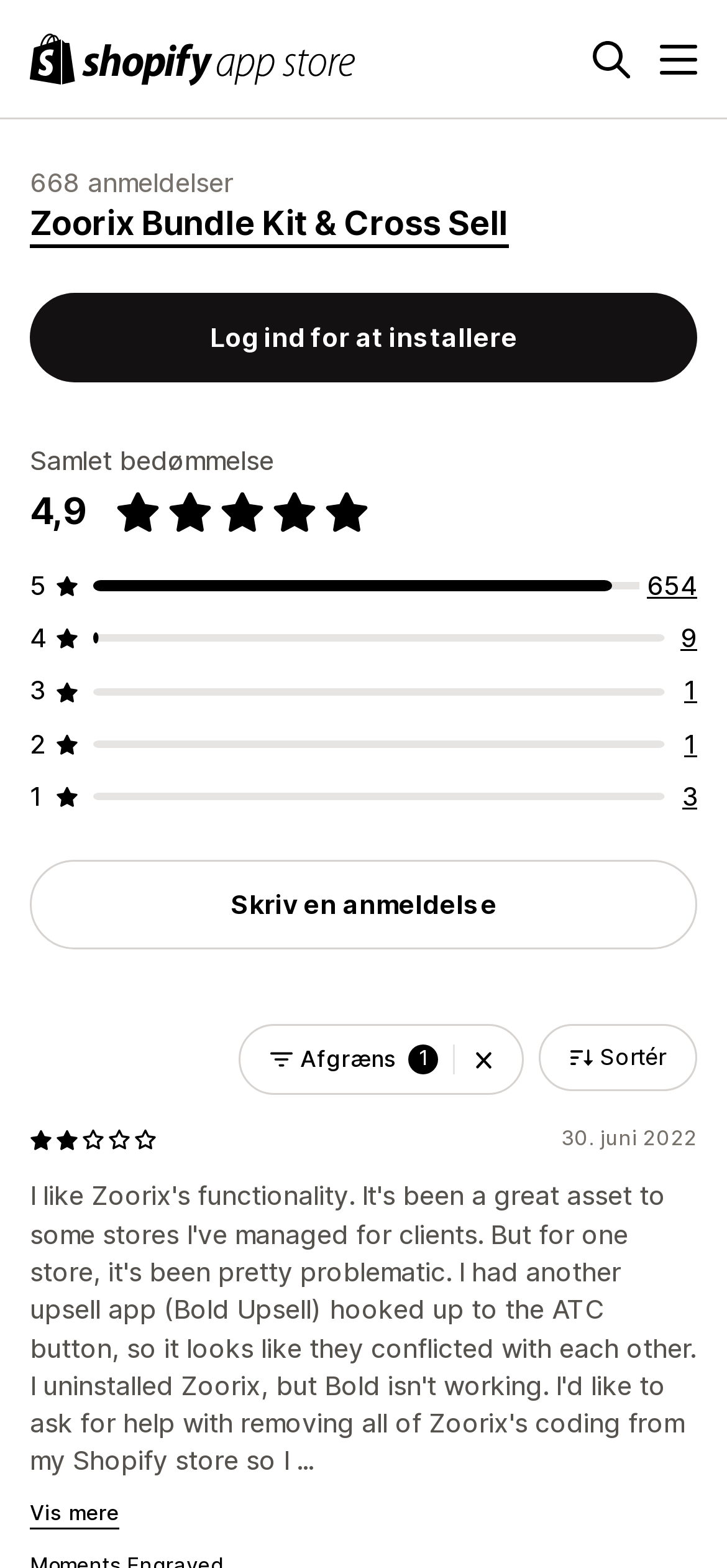Please specify the bounding box coordinates of the area that should be clicked to accomplish the following instruction: "View Zoorix Bundle Kit & Cross Sell details". The coordinates should consist of four float numbers between 0 and 1, i.e., [left, top, right, bottom].

[0.041, 0.134, 0.699, 0.159]